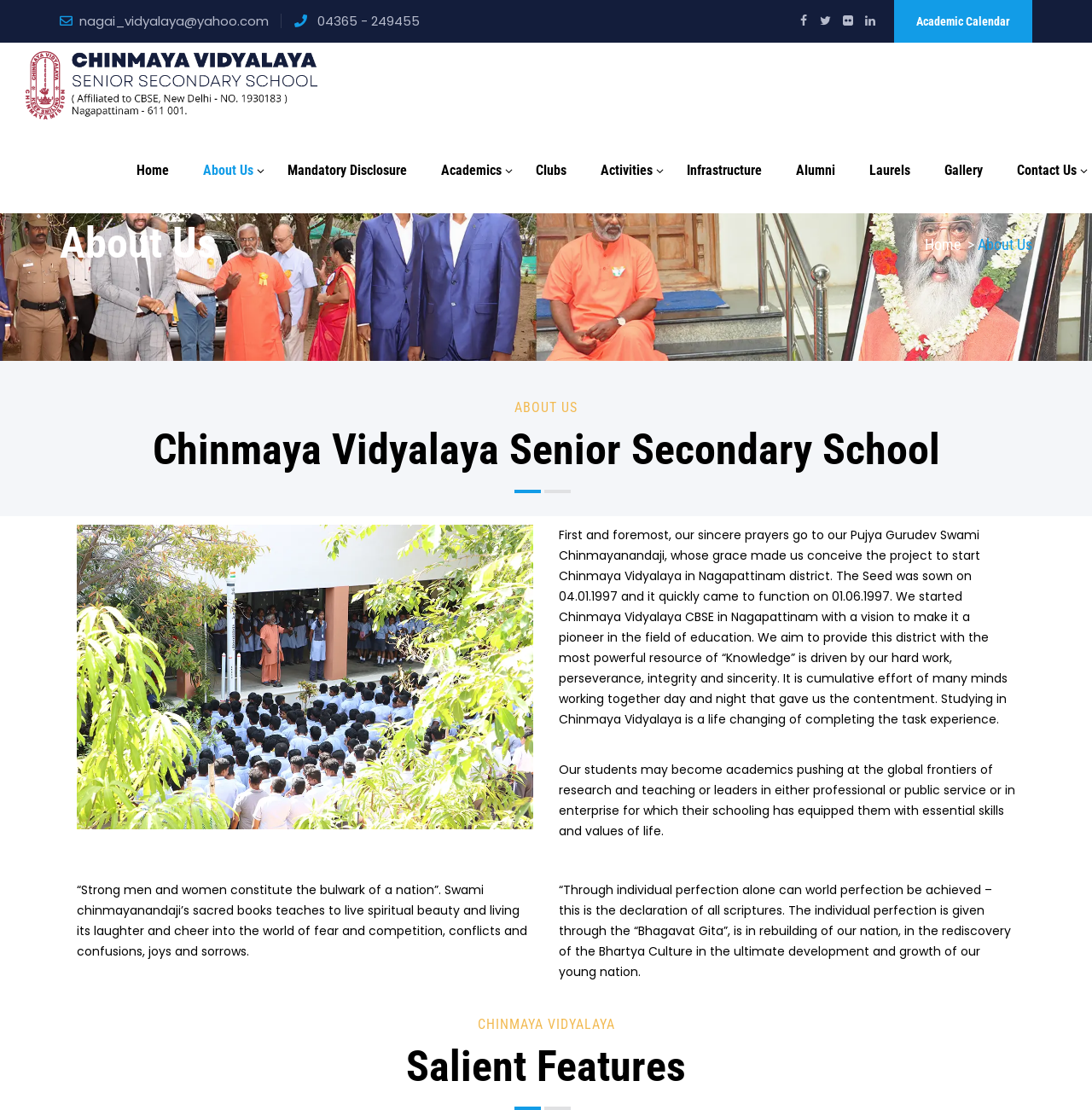Using the provided description: "title="Chinmaya Vidyalaya Senior Secondary School"", find the bounding box coordinates of the corresponding UI element. The output should be four float numbers between 0 and 1, in the format [left, top, right, bottom].

[0.023, 0.038, 0.291, 0.115]